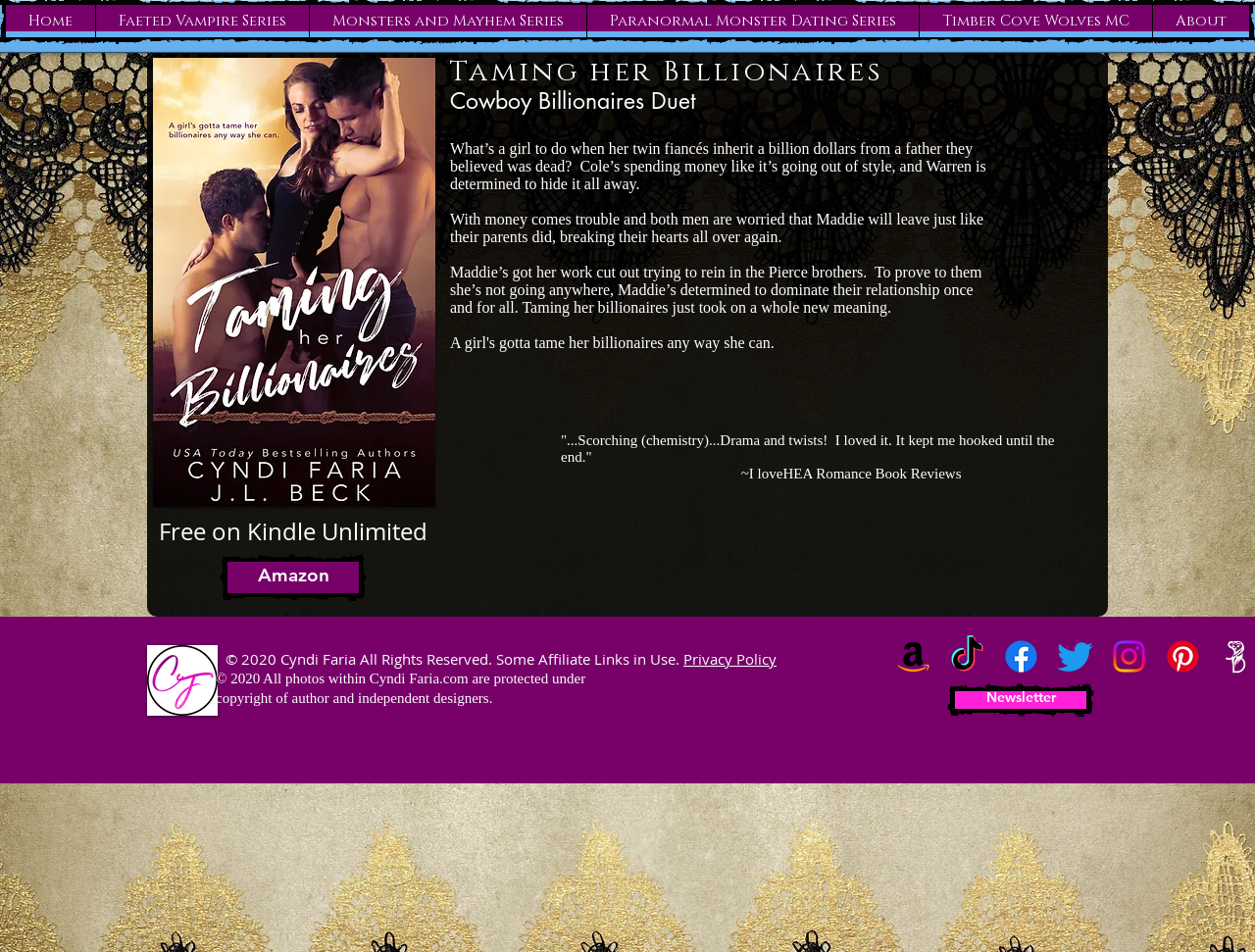Identify the bounding box coordinates for the UI element described as: "Paranormal Monster Dating Series".

[0.467, 0.005, 0.732, 0.039]